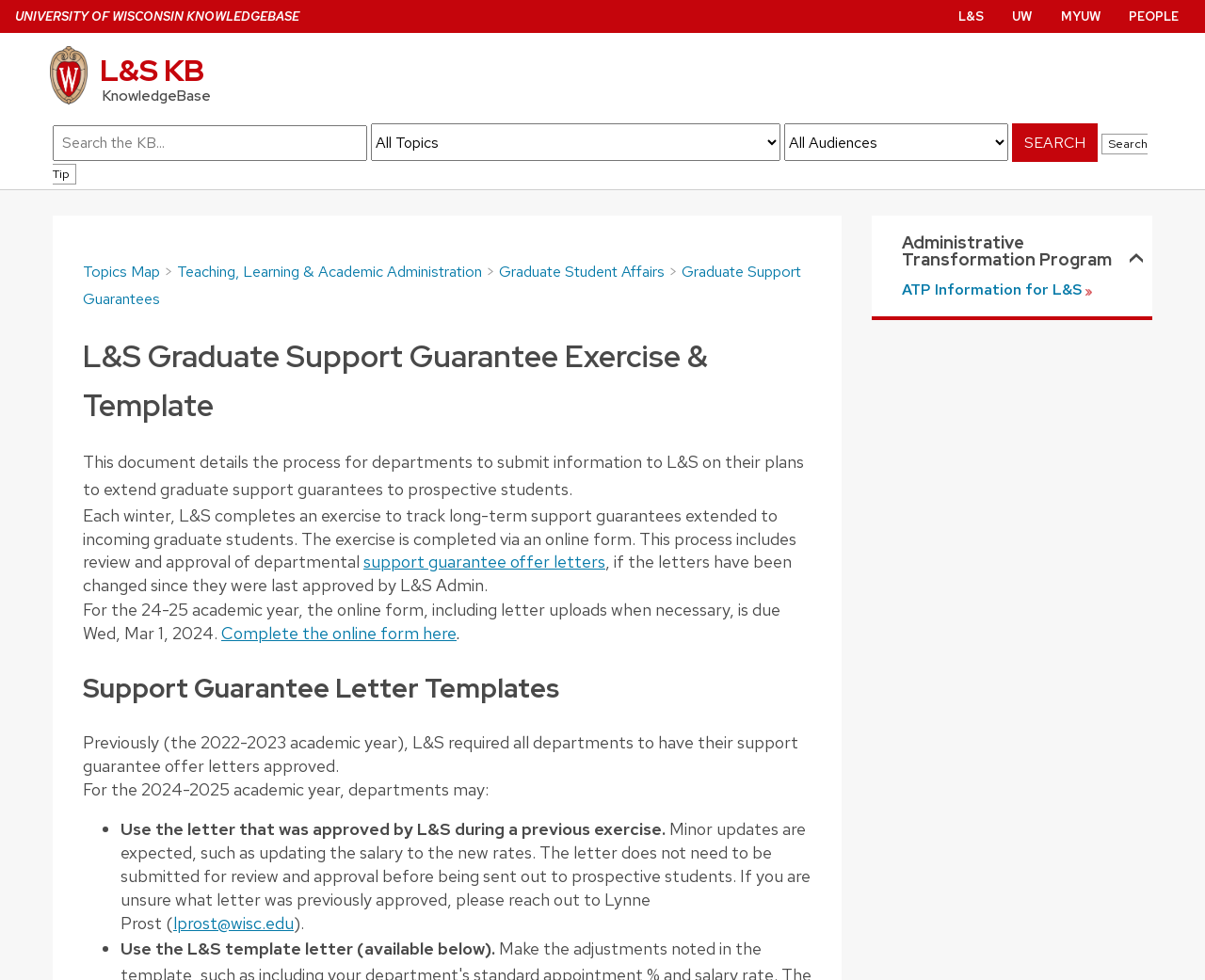Identify the bounding box coordinates necessary to click and complete the given instruction: "Search for products".

None